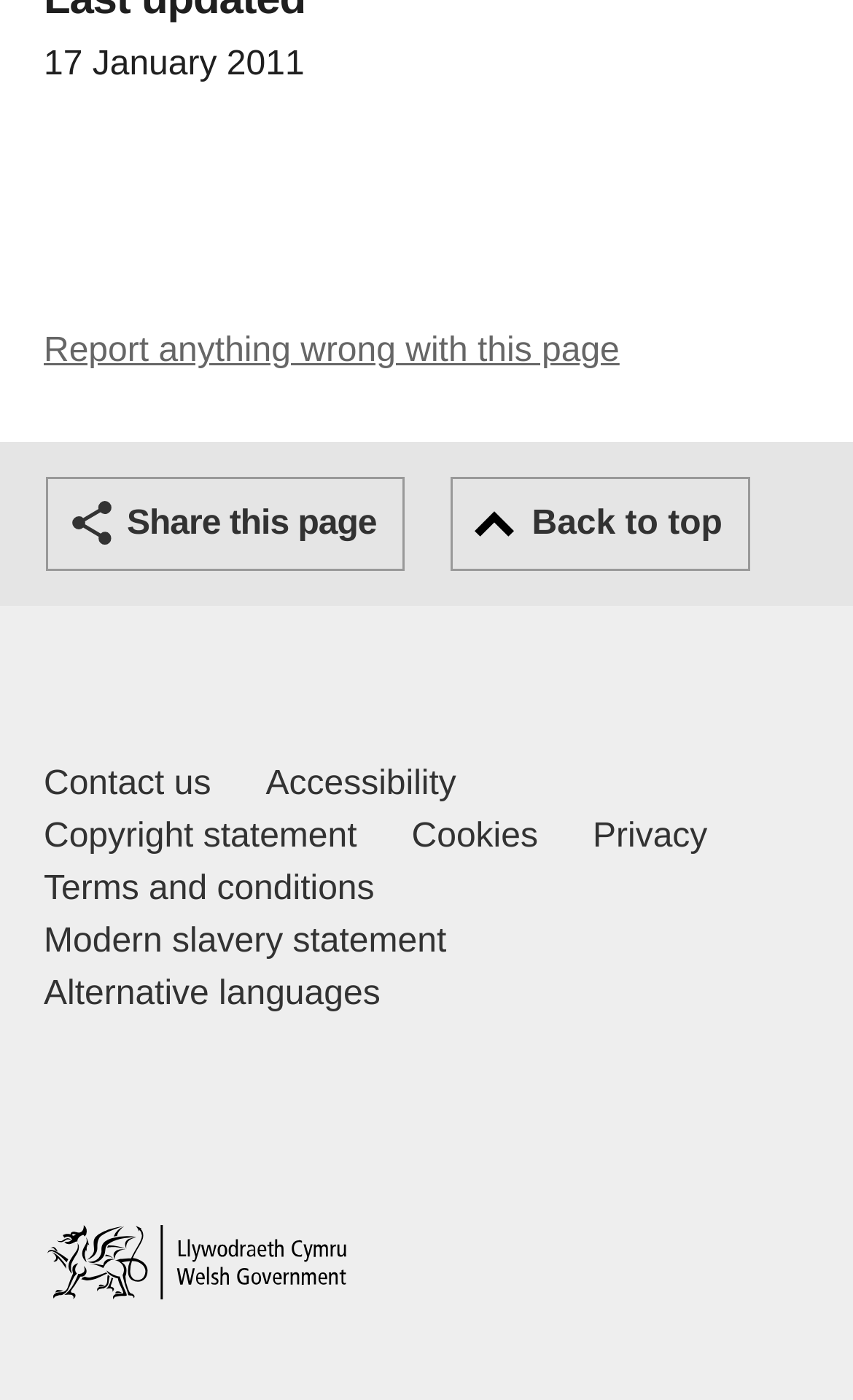Determine the bounding box for the HTML element described here: "Copyright statement". The coordinates should be given as [left, top, right, bottom] with each number being a float between 0 and 1.

[0.051, 0.579, 0.418, 0.617]